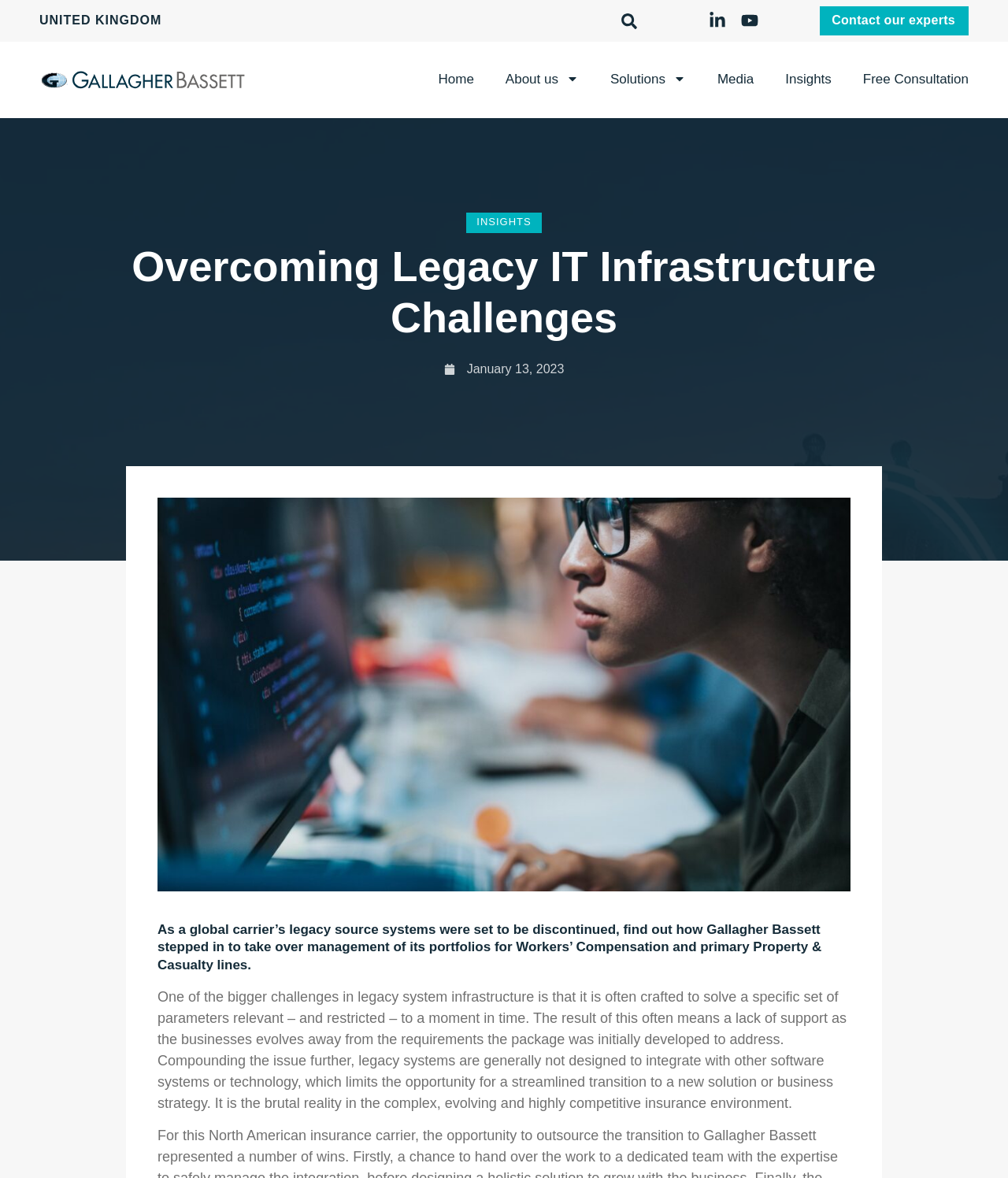How many social media links are present in the top-right corner?
Respond to the question with a single word or phrase according to the image.

2